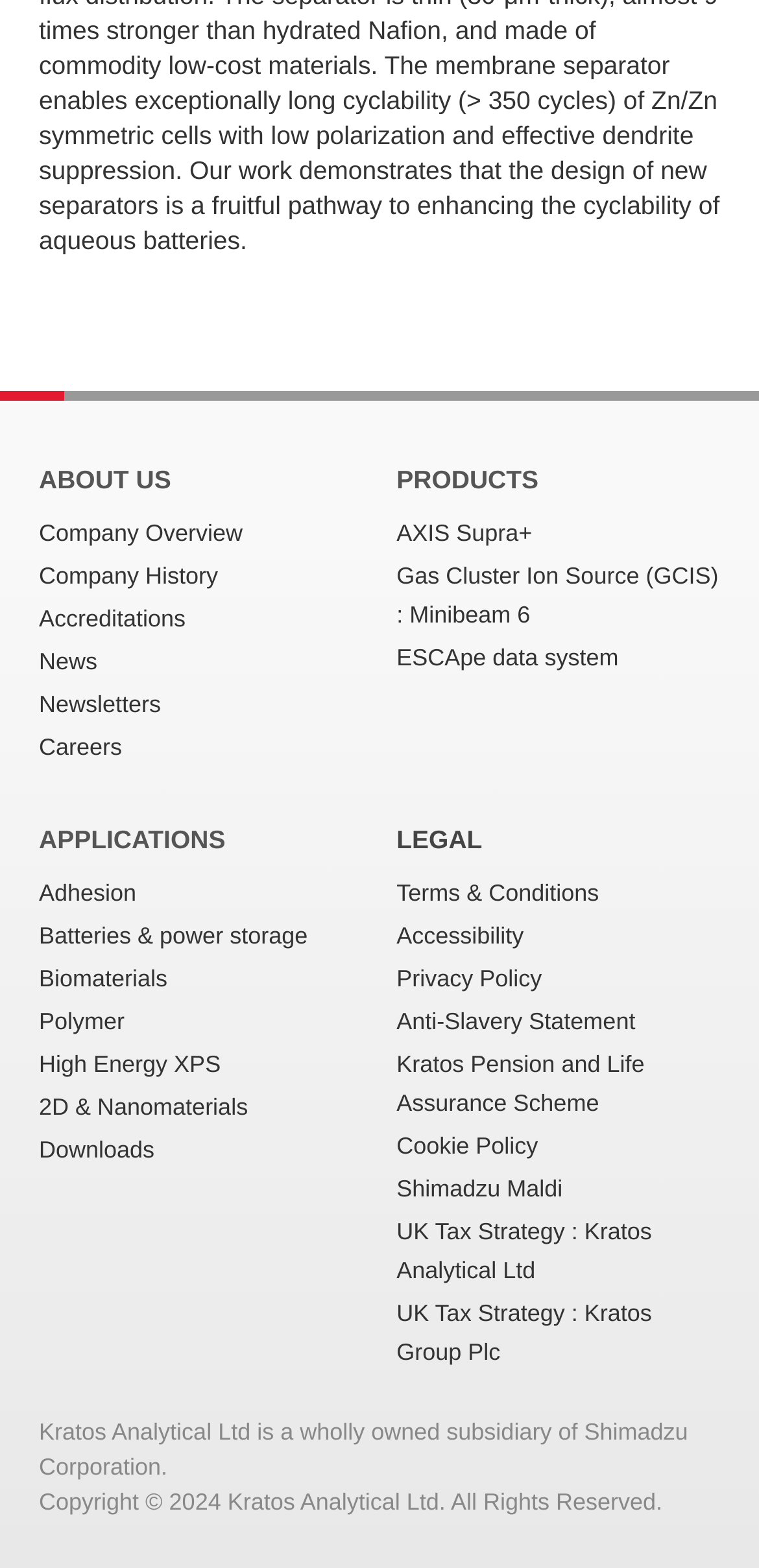Use a single word or phrase to answer this question: 
What is the copyright year mentioned on the webpage?

2024